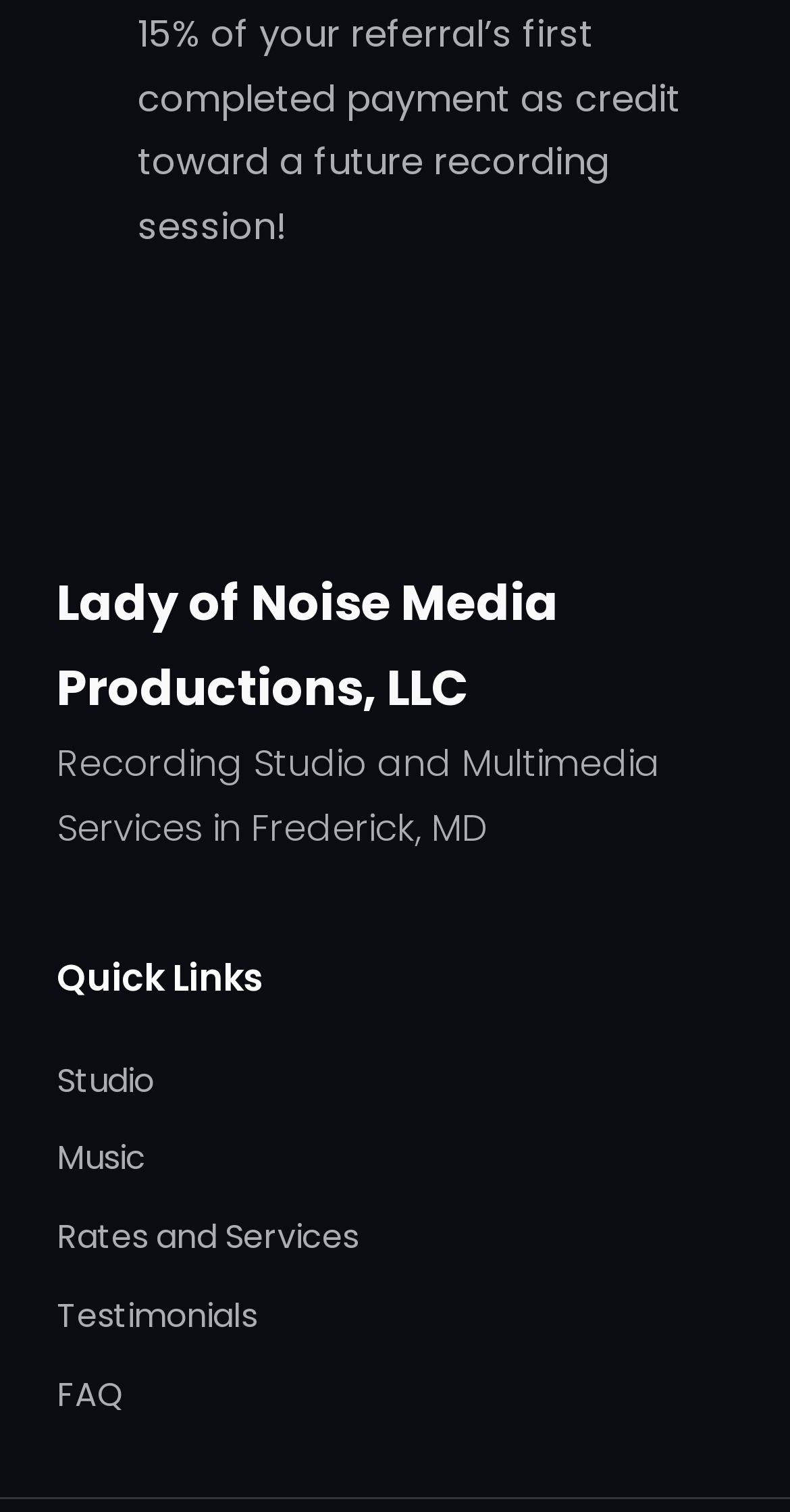Analyze the image and give a detailed response to the question:
What is the location of the recording studio?

The location of the recording studio can be found in the static text element below the heading element, which states 'Recording Studio and Multimedia Services in Frederick, MD'.